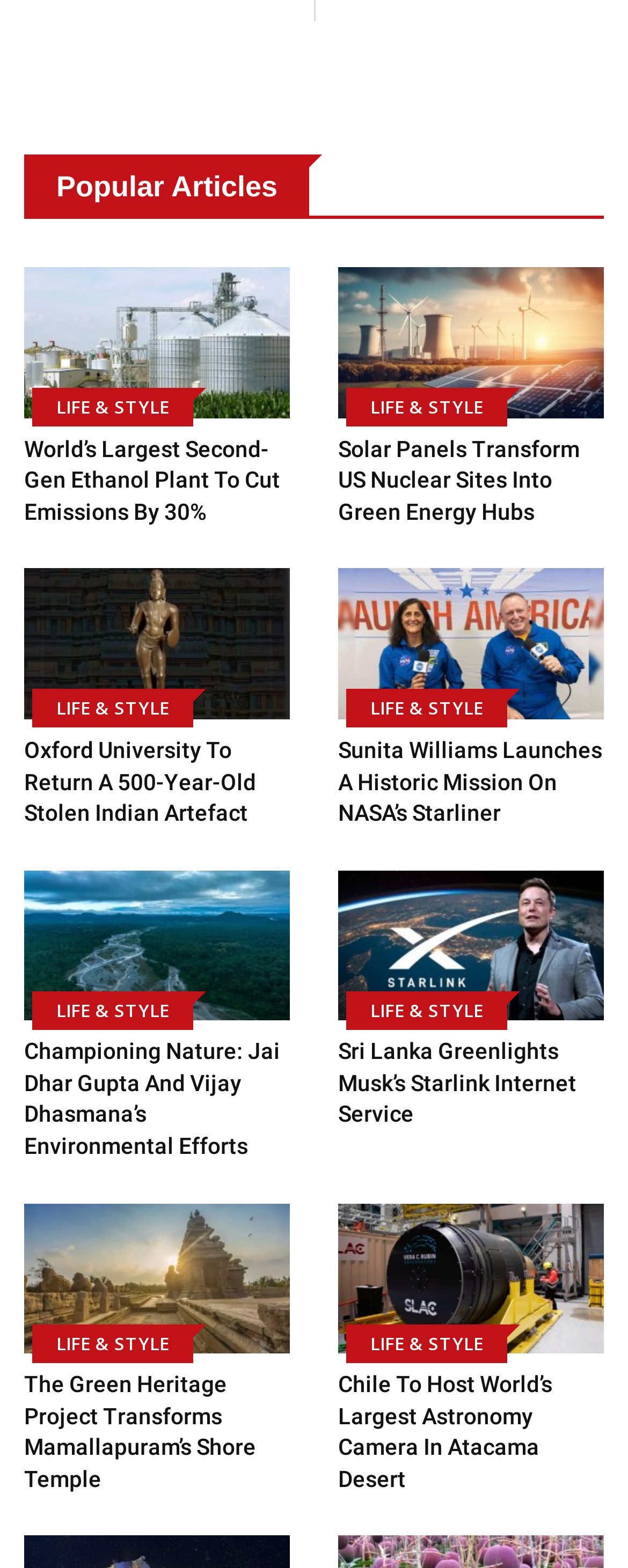Use a single word or phrase to answer this question: 
What is the topic of the article with the image of a temple?

Mamallapuram’s Shore Temple